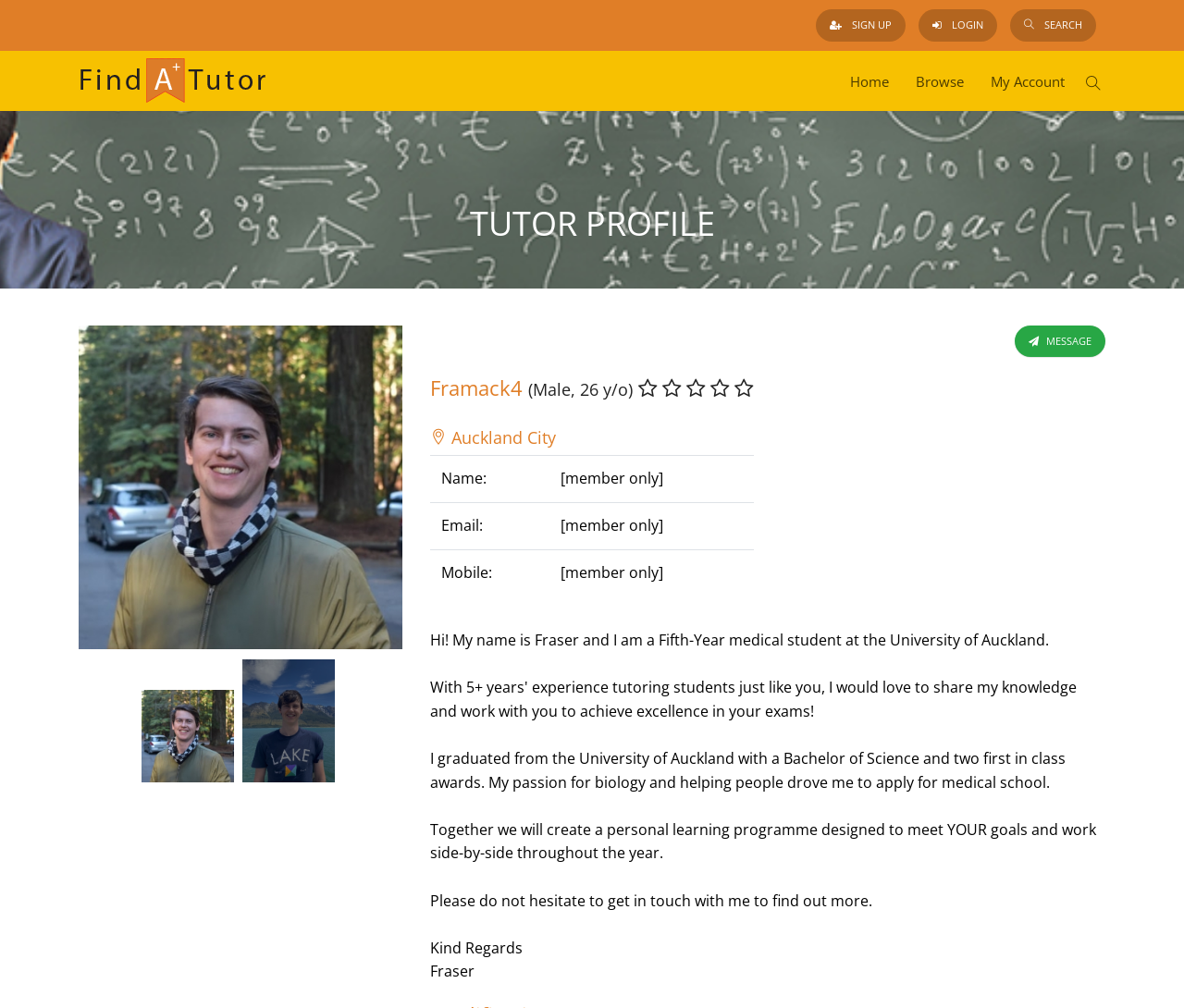From the element description: "Login", extract the bounding box coordinates of the UI element. The coordinates should be expressed as four float numbers between 0 and 1, in the order [left, top, right, bottom].

[0.776, 0.009, 0.842, 0.041]